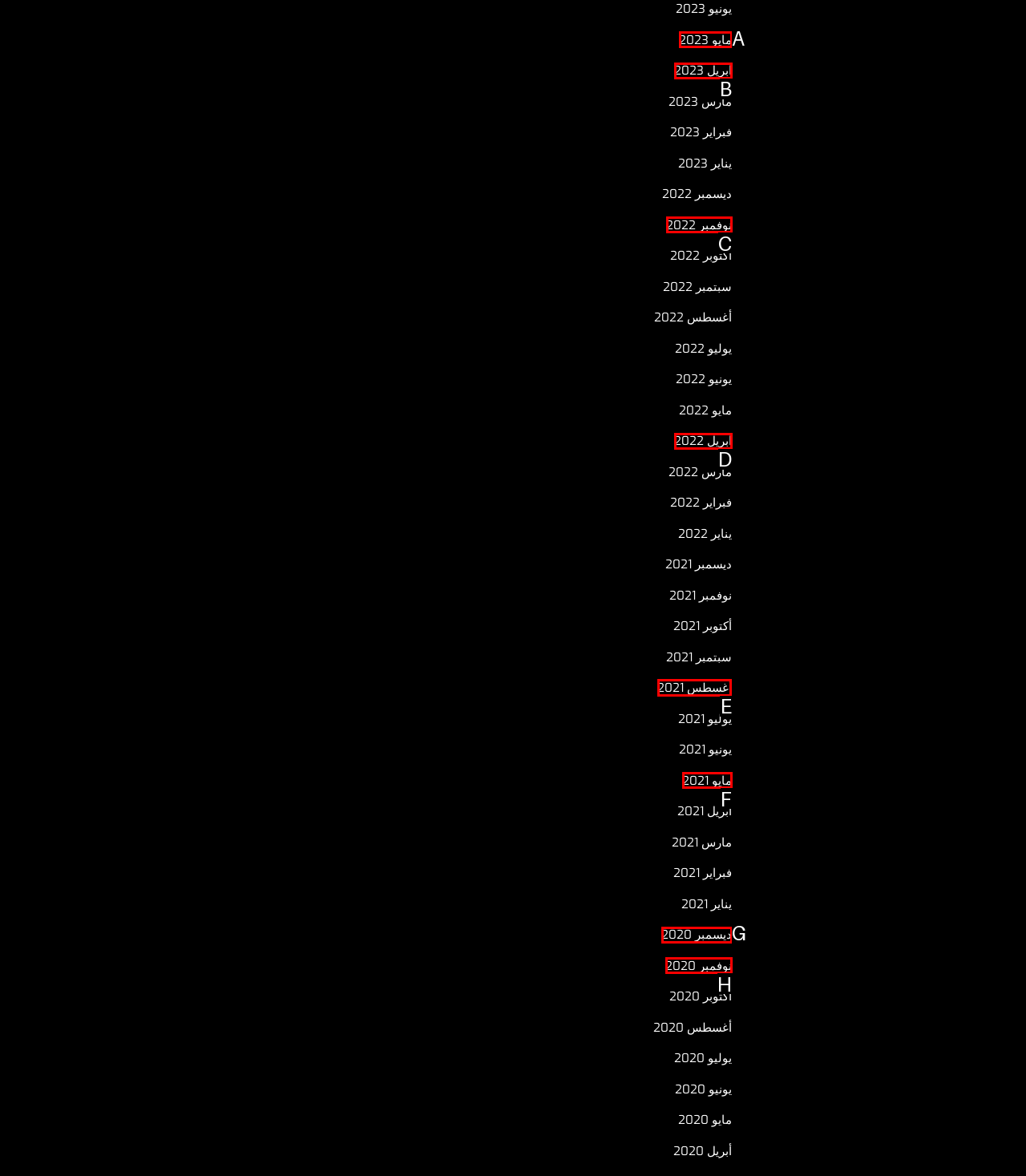What letter corresponds to the UI element to complete this task: view August 2021
Answer directly with the letter.

E